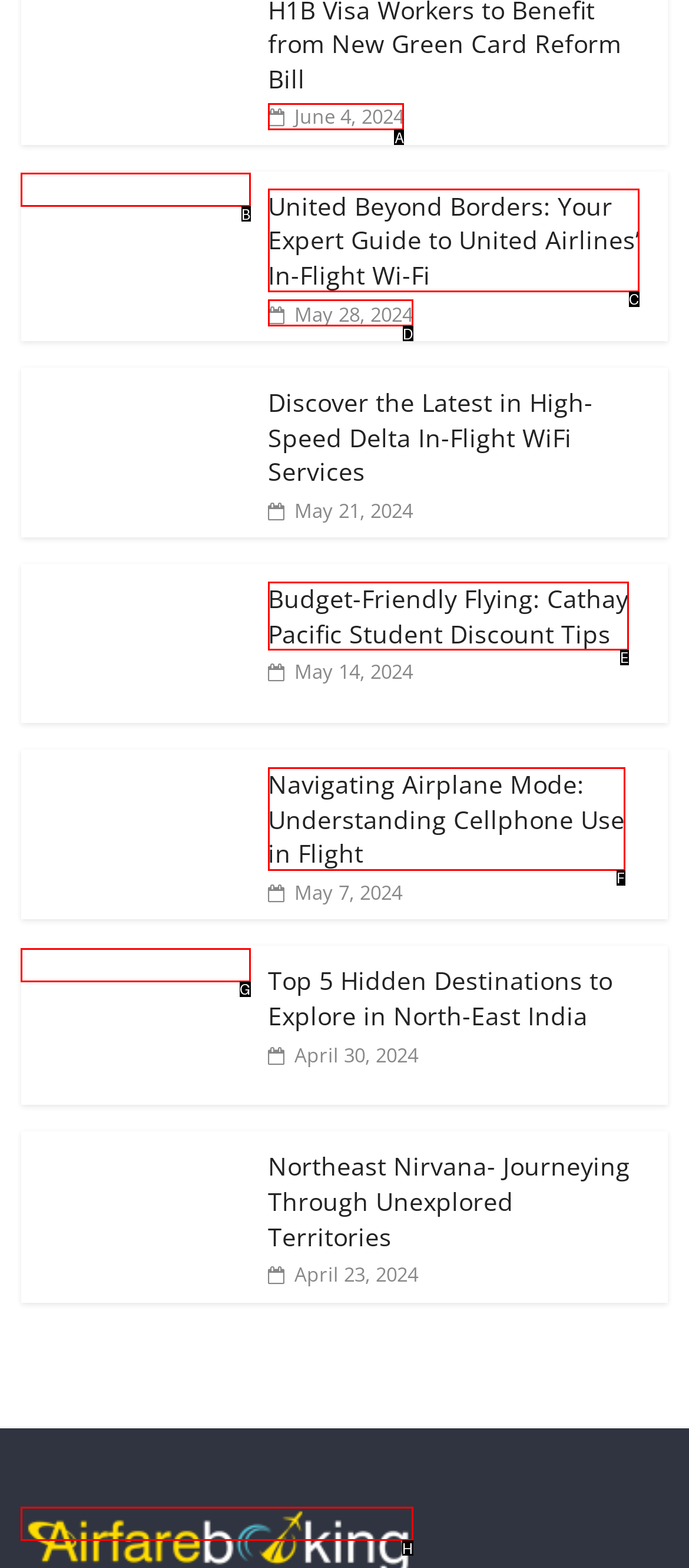Among the marked elements in the screenshot, which letter corresponds to the UI element needed for the task: Check the date of the article about United Beyond Borders?

A